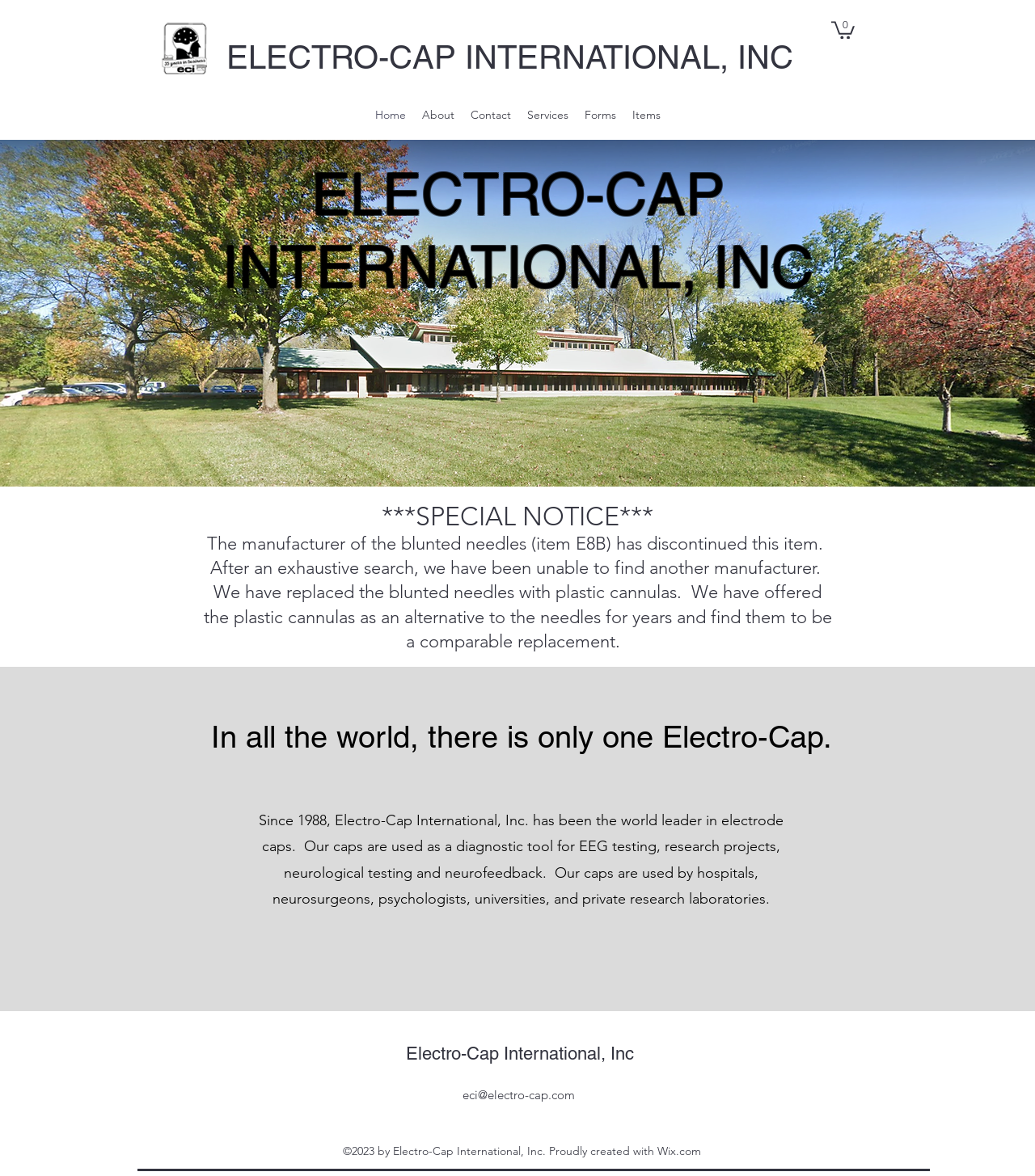Using the information in the image, give a detailed answer to the following question: What is the company's business?

The company's business can be inferred from the text on the webpage, which mentions 'electrode caps' as a diagnostic tool for EEG testing, research projects, neurological testing, and neurofeedback. This information is found in the static text element with the text 'Since 1988, Electro-Cap International, Inc. has been the world leader in electrode caps...'.